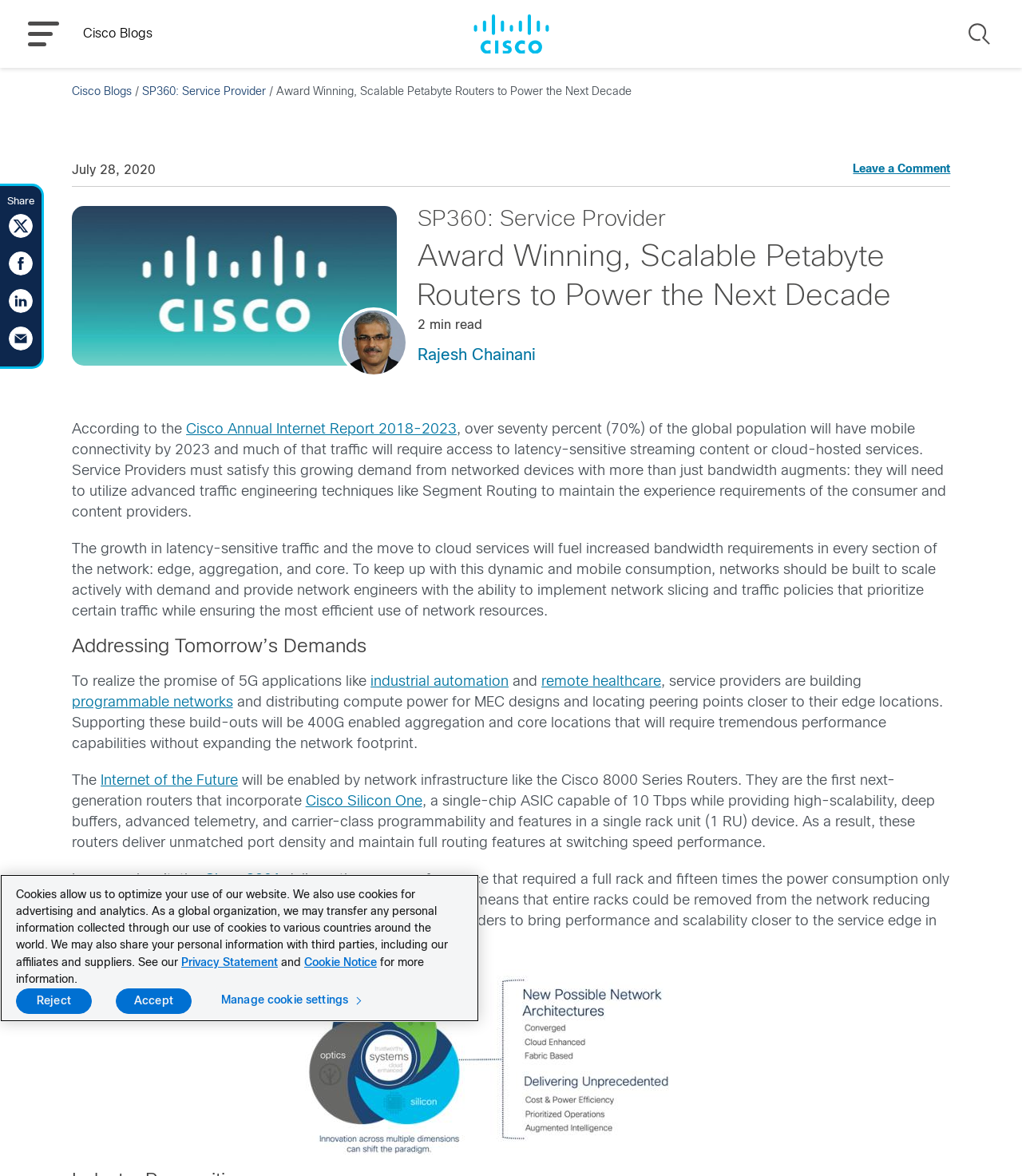Determine the bounding box coordinates for the HTML element described here: "SP360: Service Provider".

[0.408, 0.175, 0.91, 0.2]